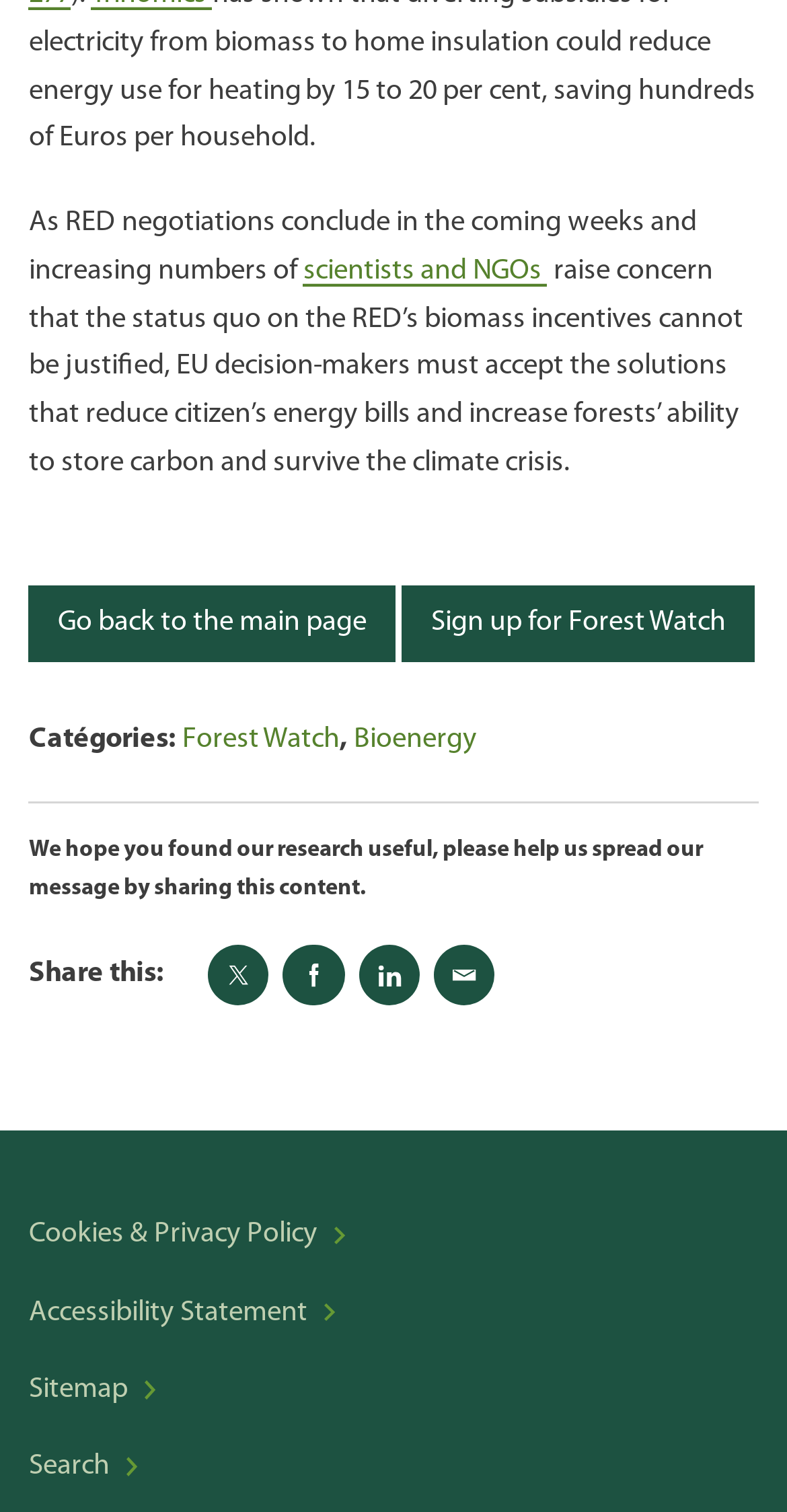Please predict the bounding box coordinates of the element's region where a click is necessary to complete the following instruction: "View Cookies & Privacy Policy". The coordinates should be represented by four float numbers between 0 and 1, i.e., [left, top, right, bottom].

[0.037, 0.792, 0.926, 0.843]